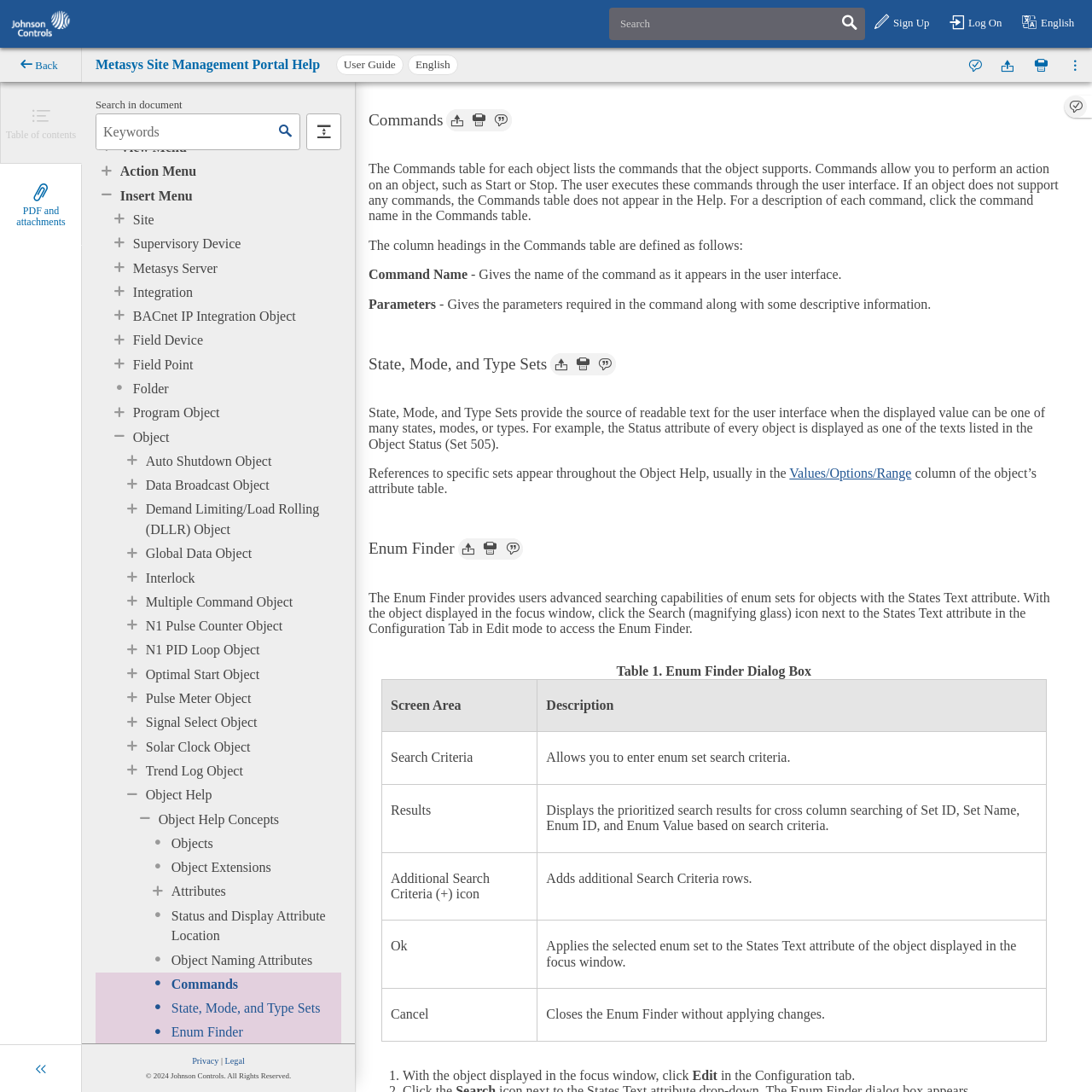Please answer the following question using a single word or phrase: 
What is the language of the document?

English